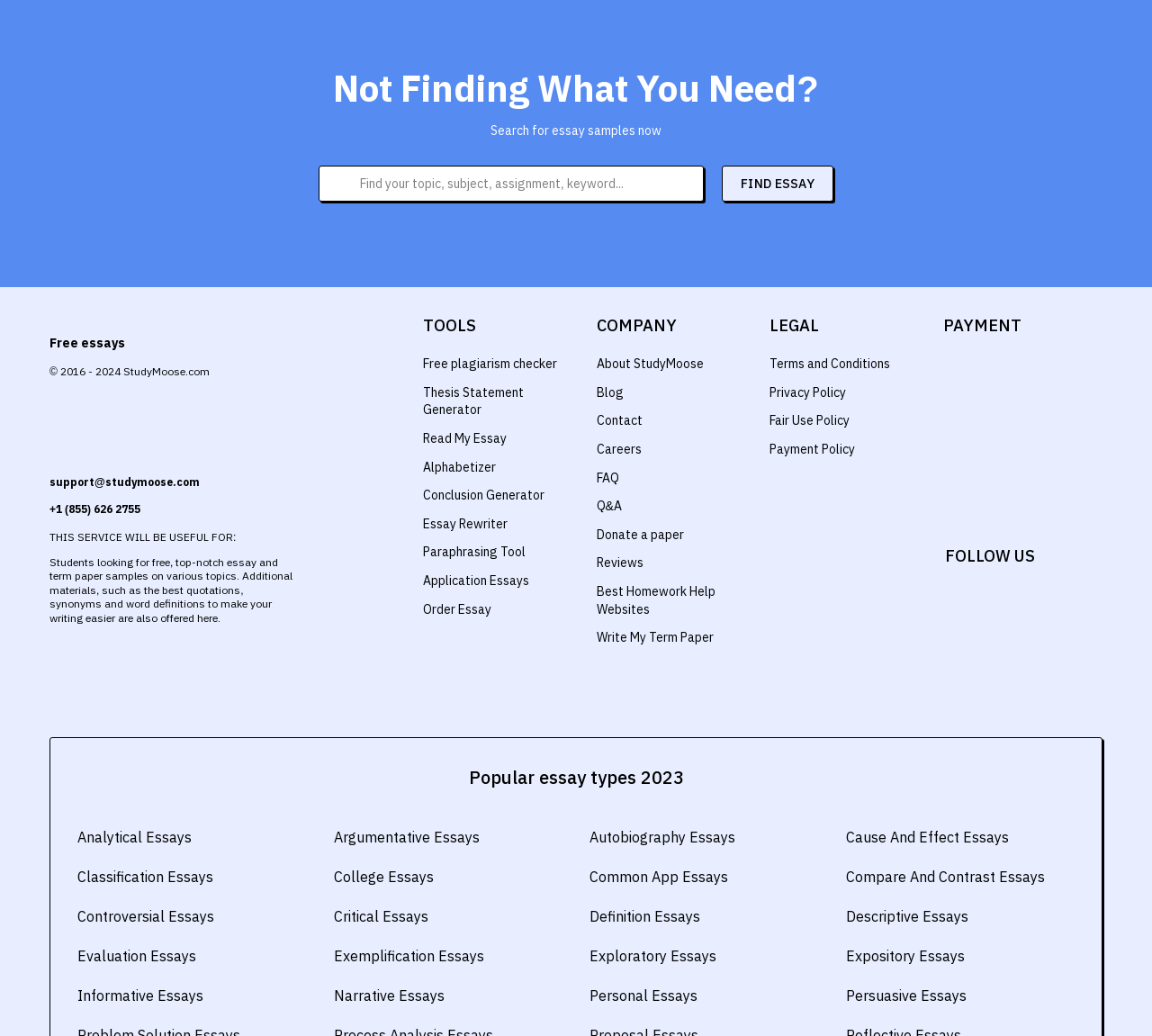What types of essays are listed on the webpage?
Please provide a full and detailed response to the question.

The webpage lists various types of essays, including analytical, argumentative, autobiographical, and persuasive essays, among others. These types are listed in a section titled 'Popular essay types 2023'.